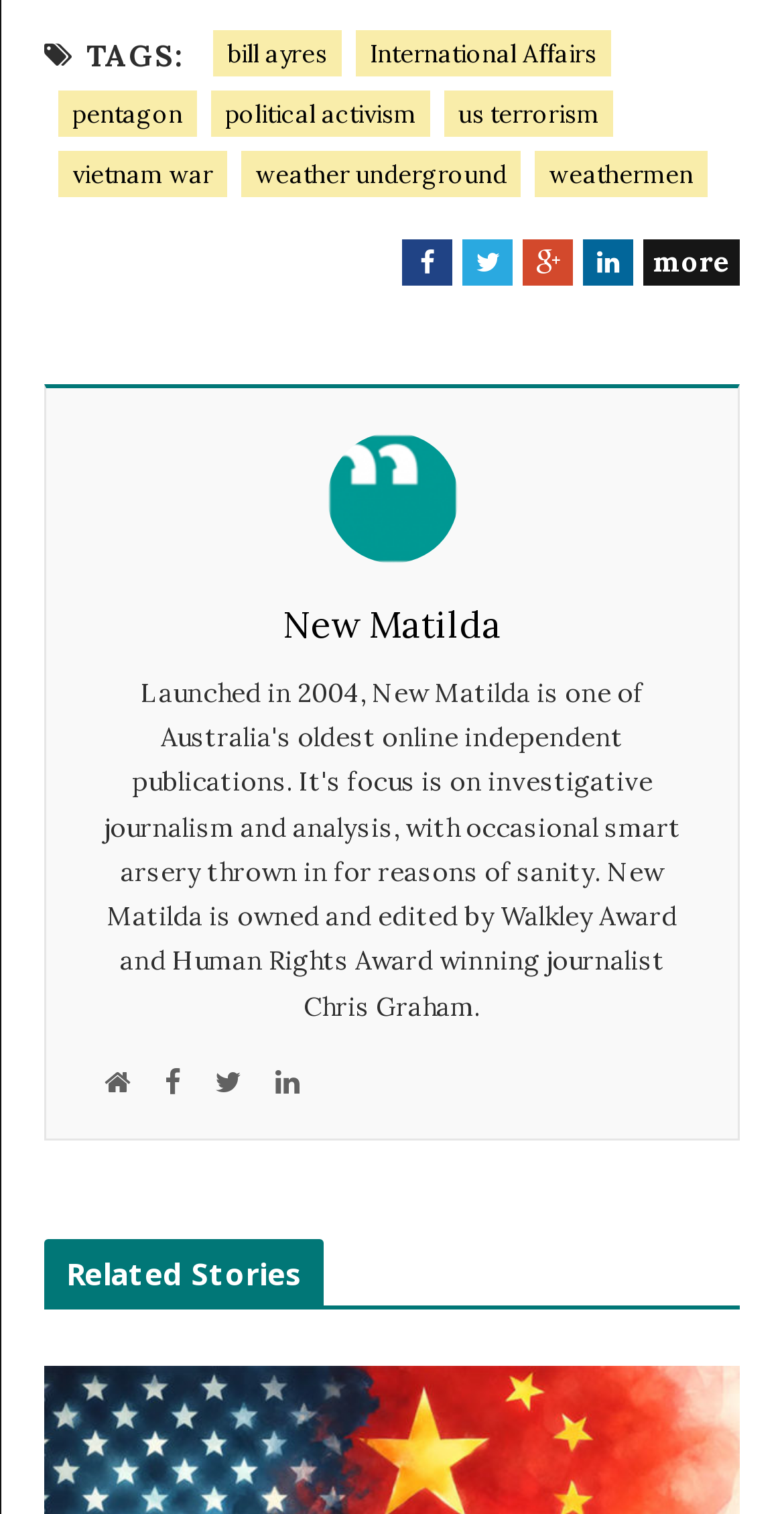Respond with a single word or phrase:
What is the image located at?

middle of the webpage